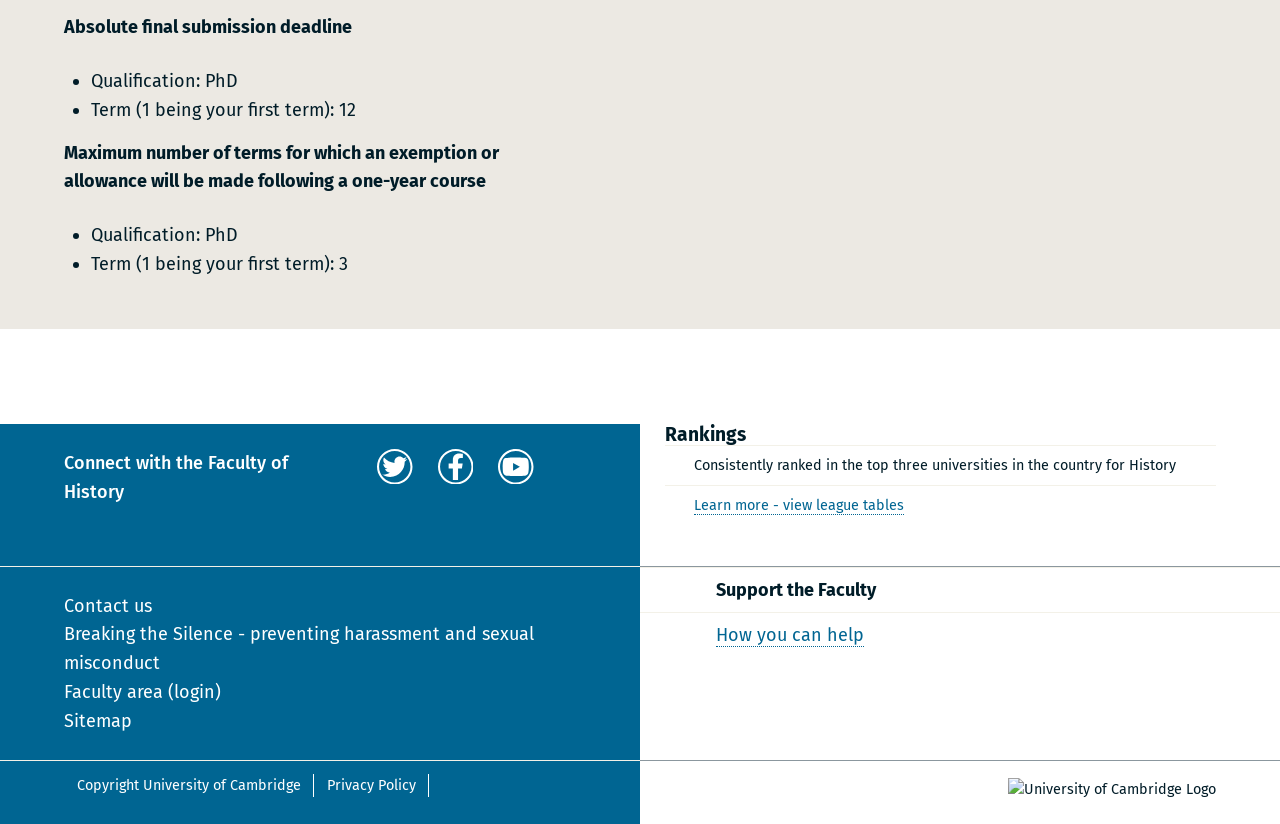Pinpoint the bounding box coordinates for the area that should be clicked to perform the following instruction: "Contact us".

[0.05, 0.721, 0.119, 0.748]